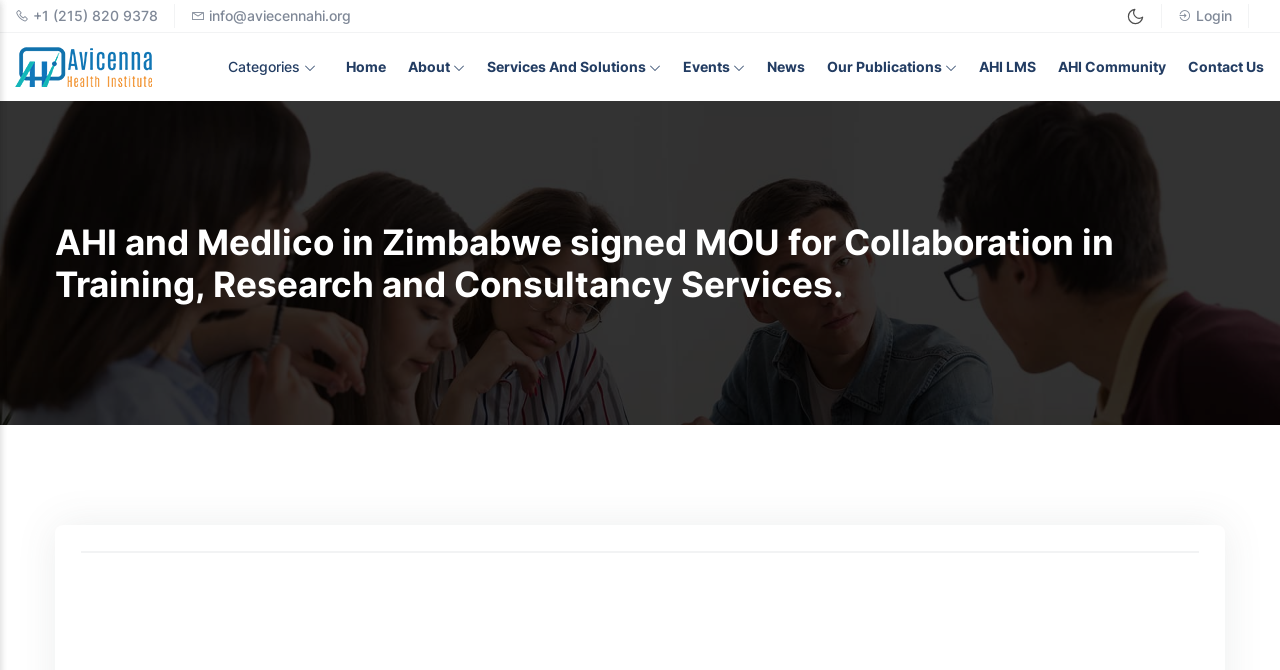What is the category of the link with the icon?
Using the image as a reference, give an elaborate response to the question.

I found a link with an icon on the top section of the webpage, and the text associated with it is 'Categories ', which suggests that it is a category link.